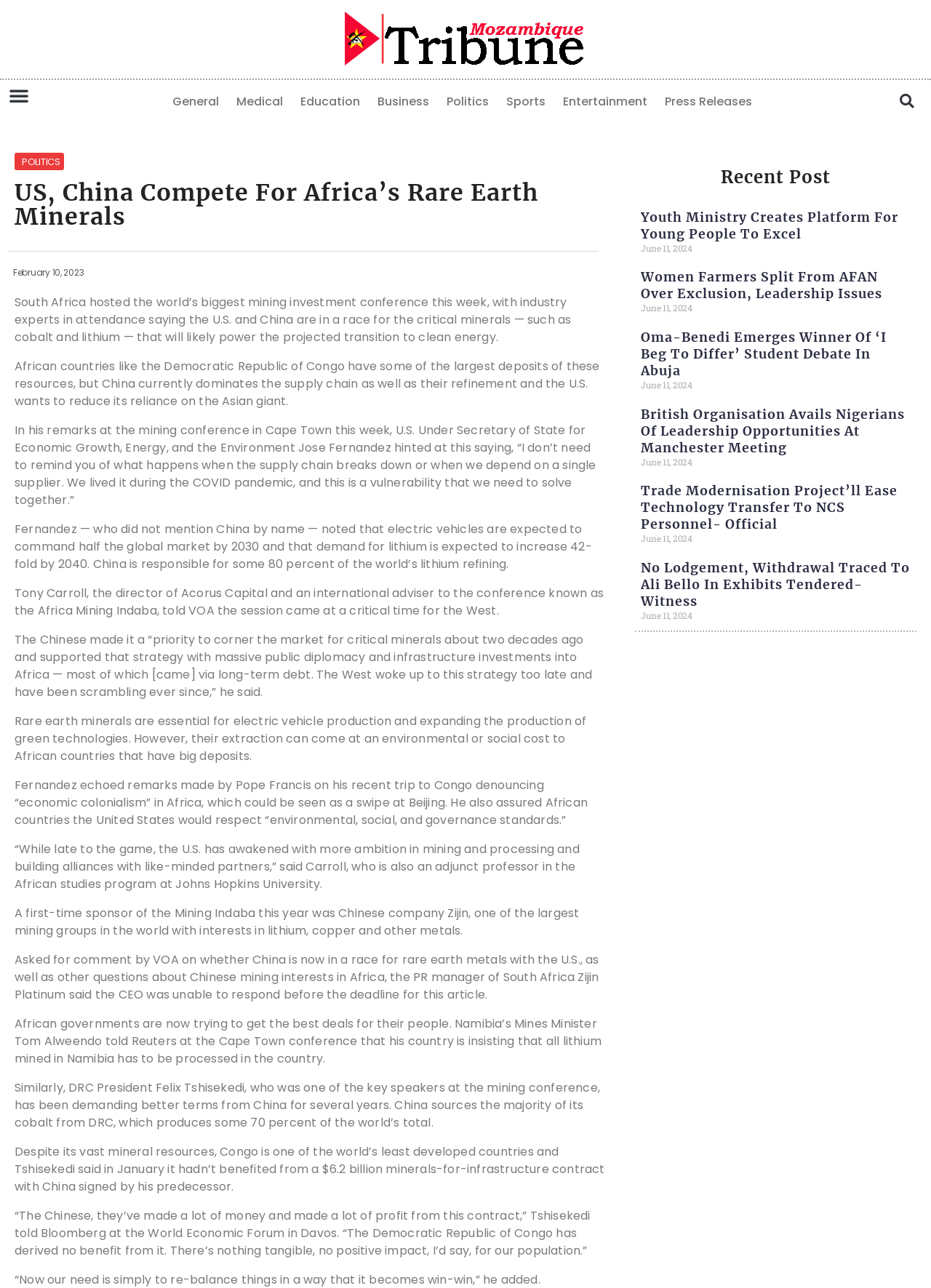Examine the screenshot and answer the question in as much detail as possible: What is the expected demand for lithium by 2040?

Based on the webpage content, Tony Carroll mentioned that demand for lithium is expected to increase 42-fold by 2040, highlighting the growing importance of rare earth minerals.